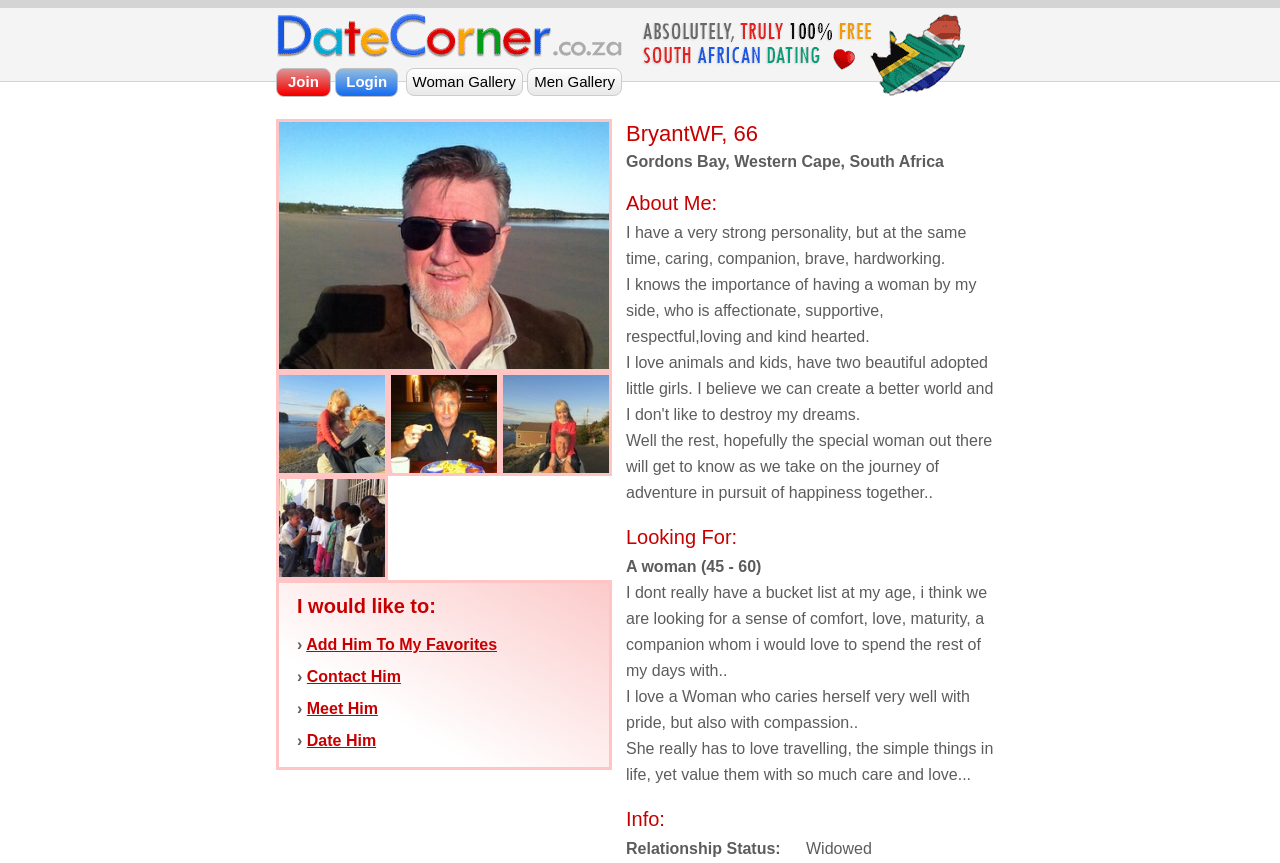Pinpoint the bounding box coordinates of the element you need to click to execute the following instruction: "Click the Join button". The bounding box should be represented by four float numbers between 0 and 1, in the format [left, top, right, bottom].

[0.216, 0.079, 0.258, 0.112]